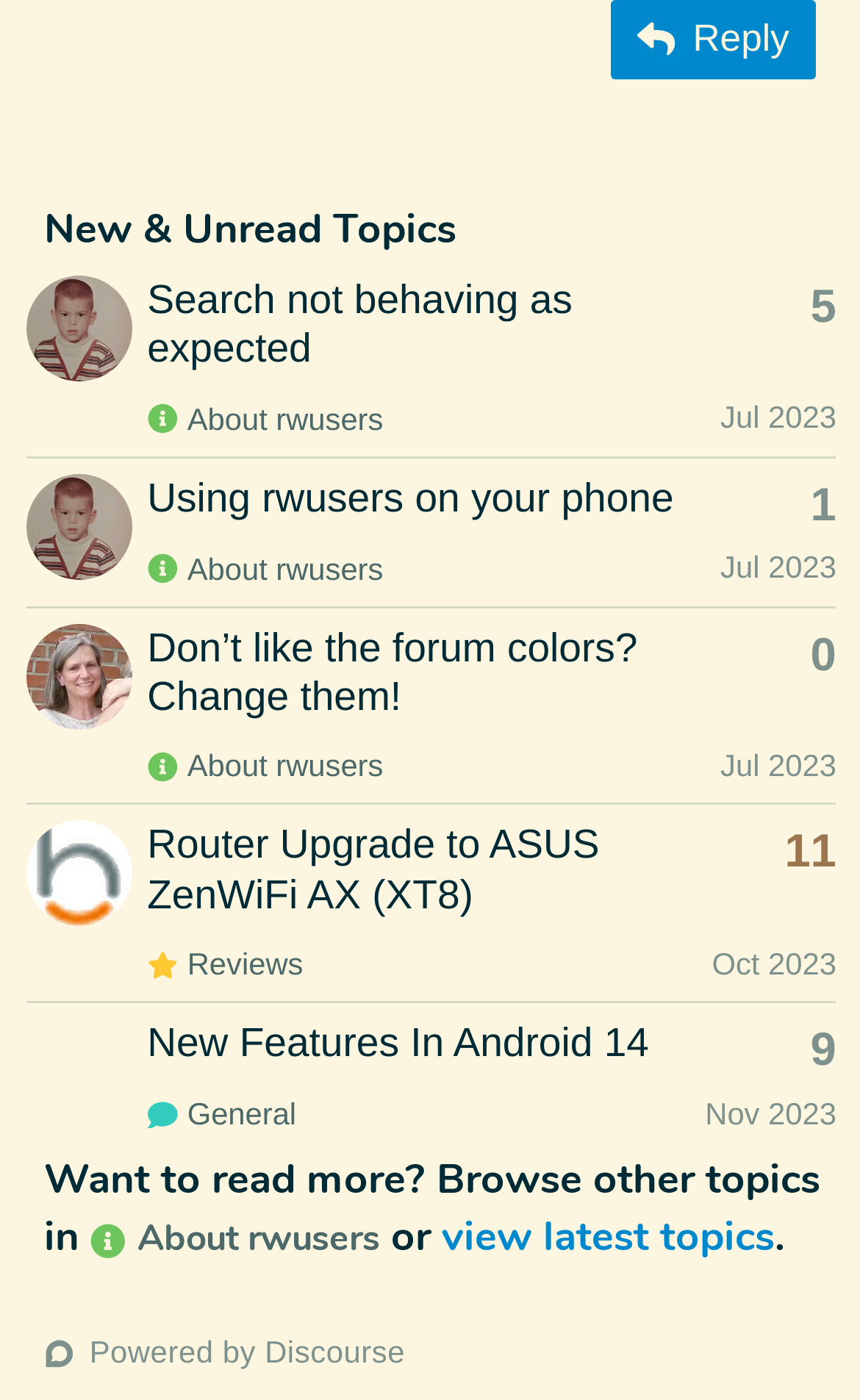Based on the image, give a detailed response to the question: Who is the latest poster of the topic 'New Features In Android 14'?

I found the answer by examining the fourth row of the table, which contains a link element with the text 'Scottathew's profile, latest poster'.